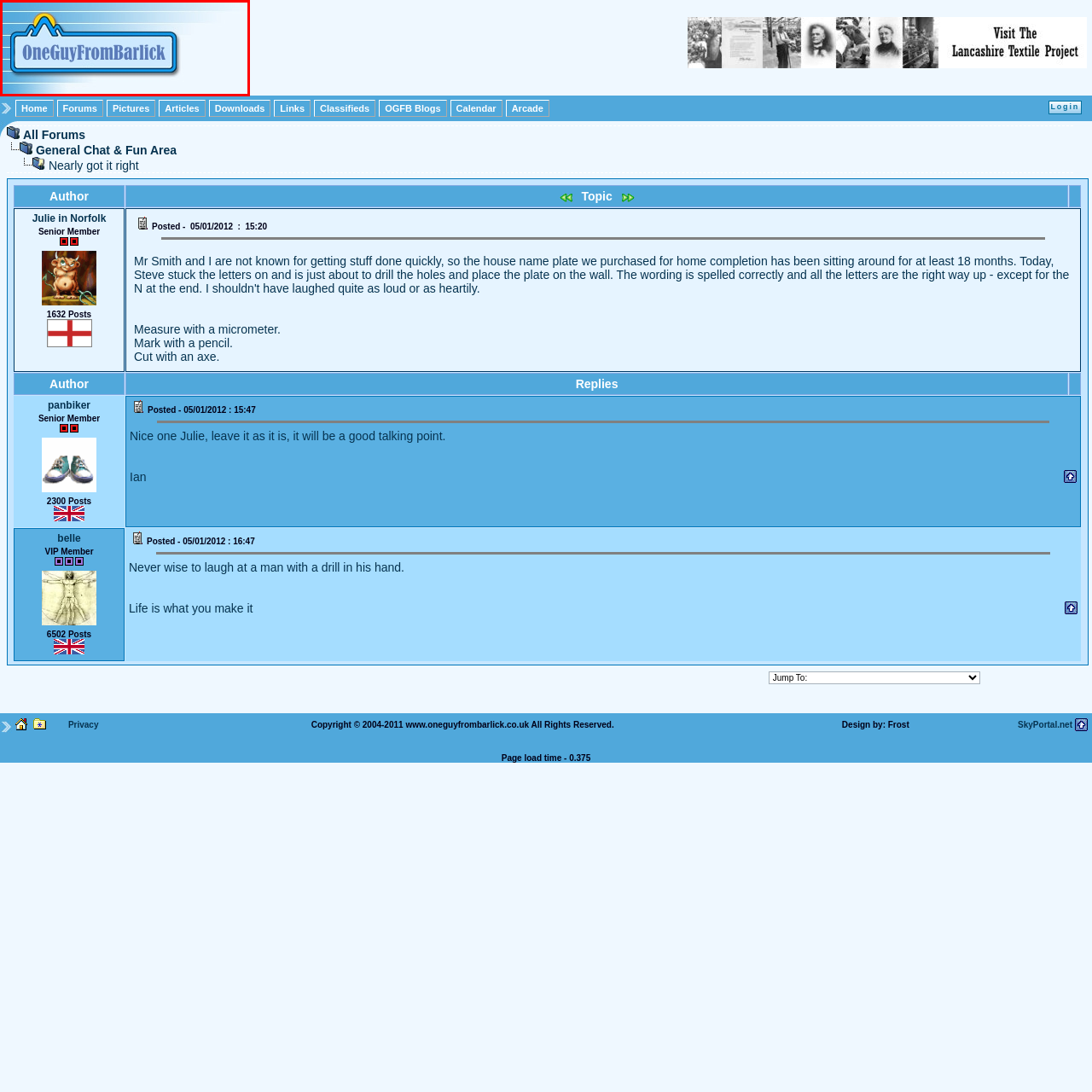What is the location associated with the forum? Look at the image outlined by the red bounding box and provide a succinct answer in one word or a brief phrase.

Barnoldswick, Lancashire, England